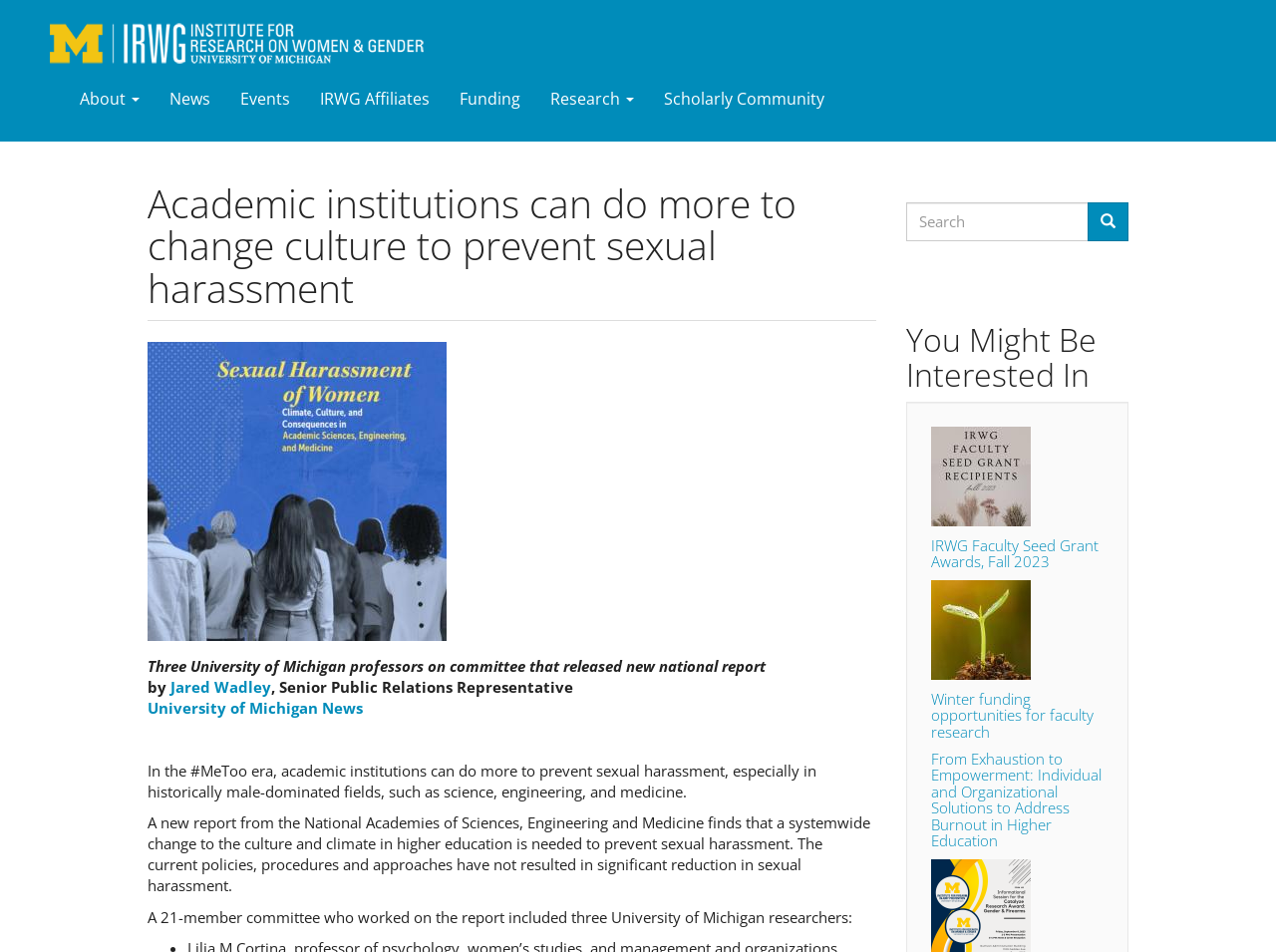Can you find the bounding box coordinates of the area I should click to execute the following instruction: "View the report on Sexual Harassment of Women"?

[0.116, 0.359, 0.35, 0.673]